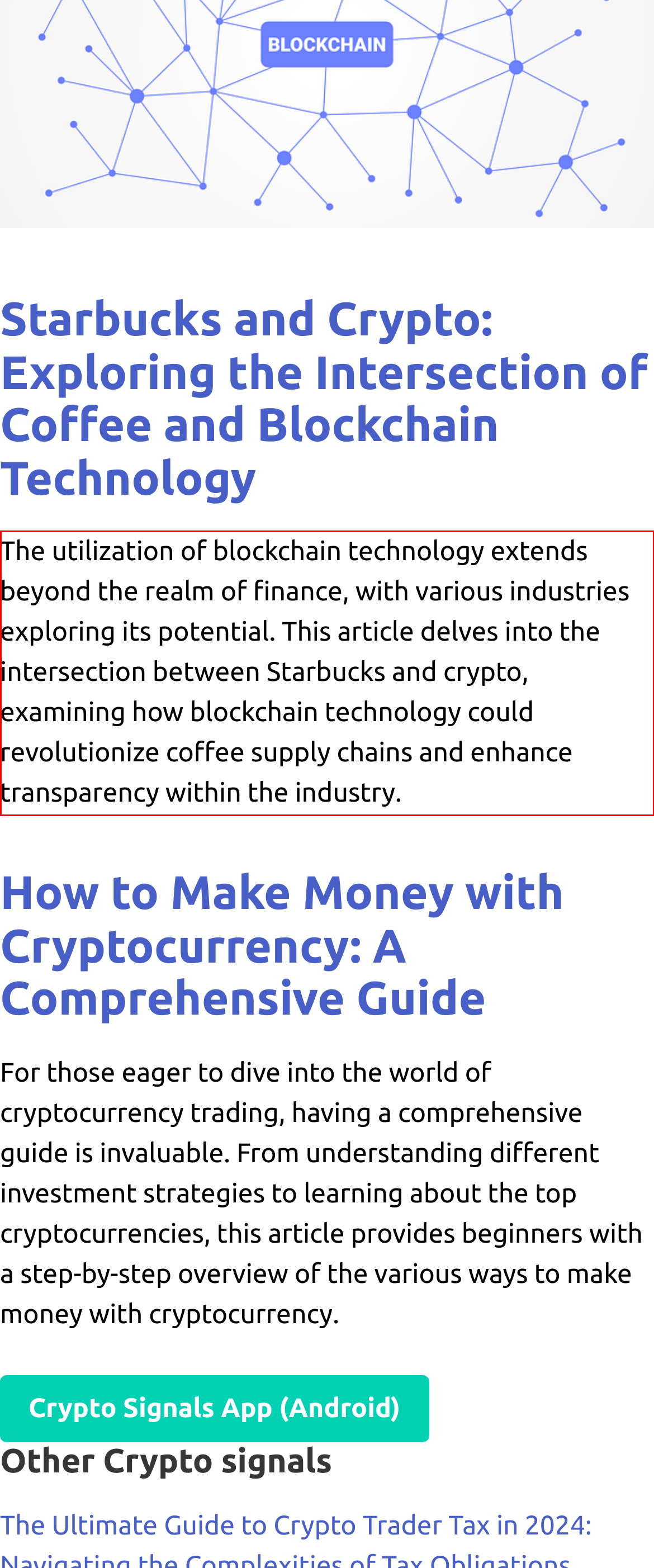Identify and extract the text within the red rectangle in the screenshot of the webpage.

The utilization of blockchain technology extends beyond the realm of finance, with various industries exploring its potential. This article delves into the intersection between Starbucks and crypto, examining how blockchain technology could revolutionize coffee supply chains and enhance transparency within the industry.